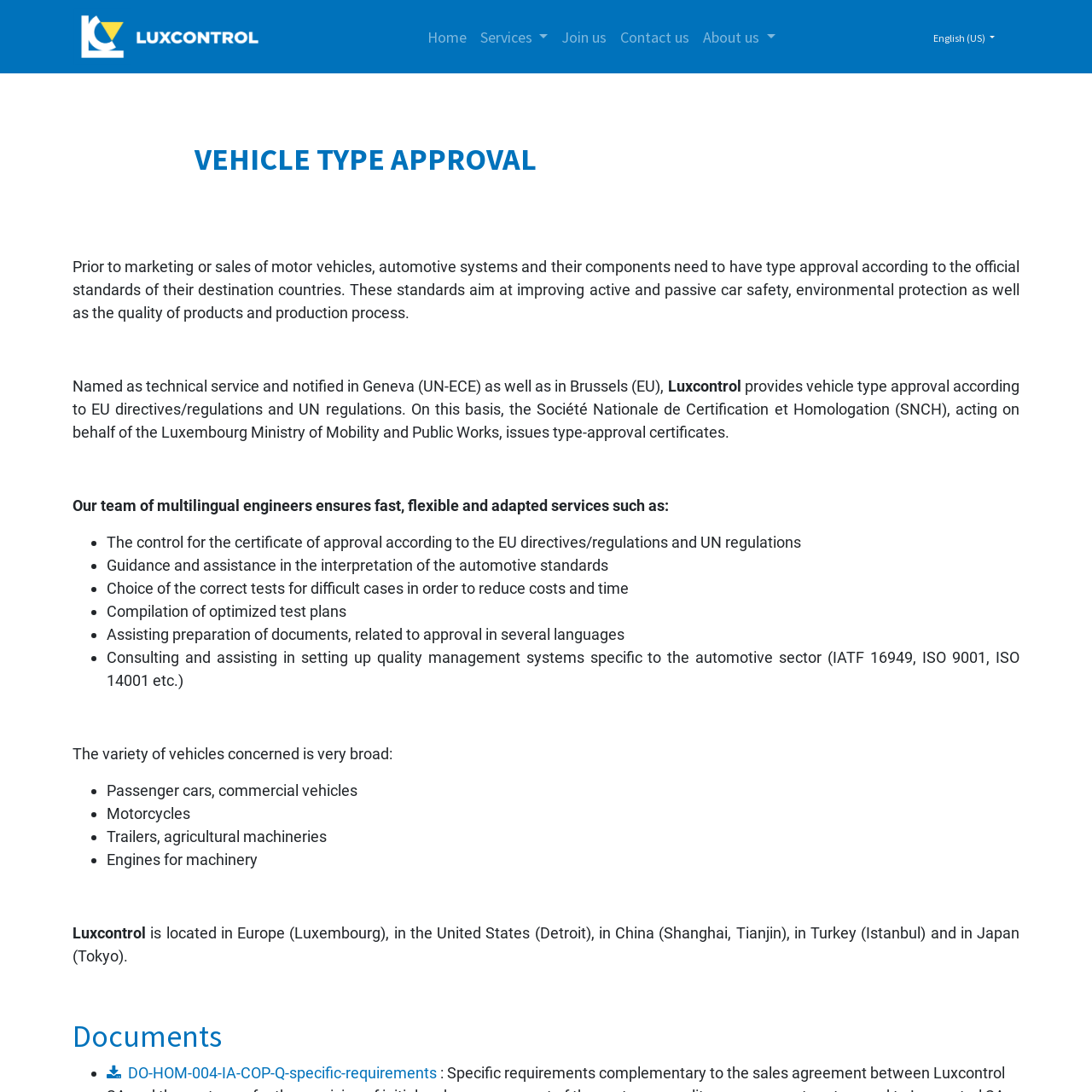Determine the bounding box coordinates of the region to click in order to accomplish the following instruction: "View the 'About us' page". Provide the coordinates as four float numbers between 0 and 1, specifically [left, top, right, bottom].

[0.638, 0.017, 0.716, 0.05]